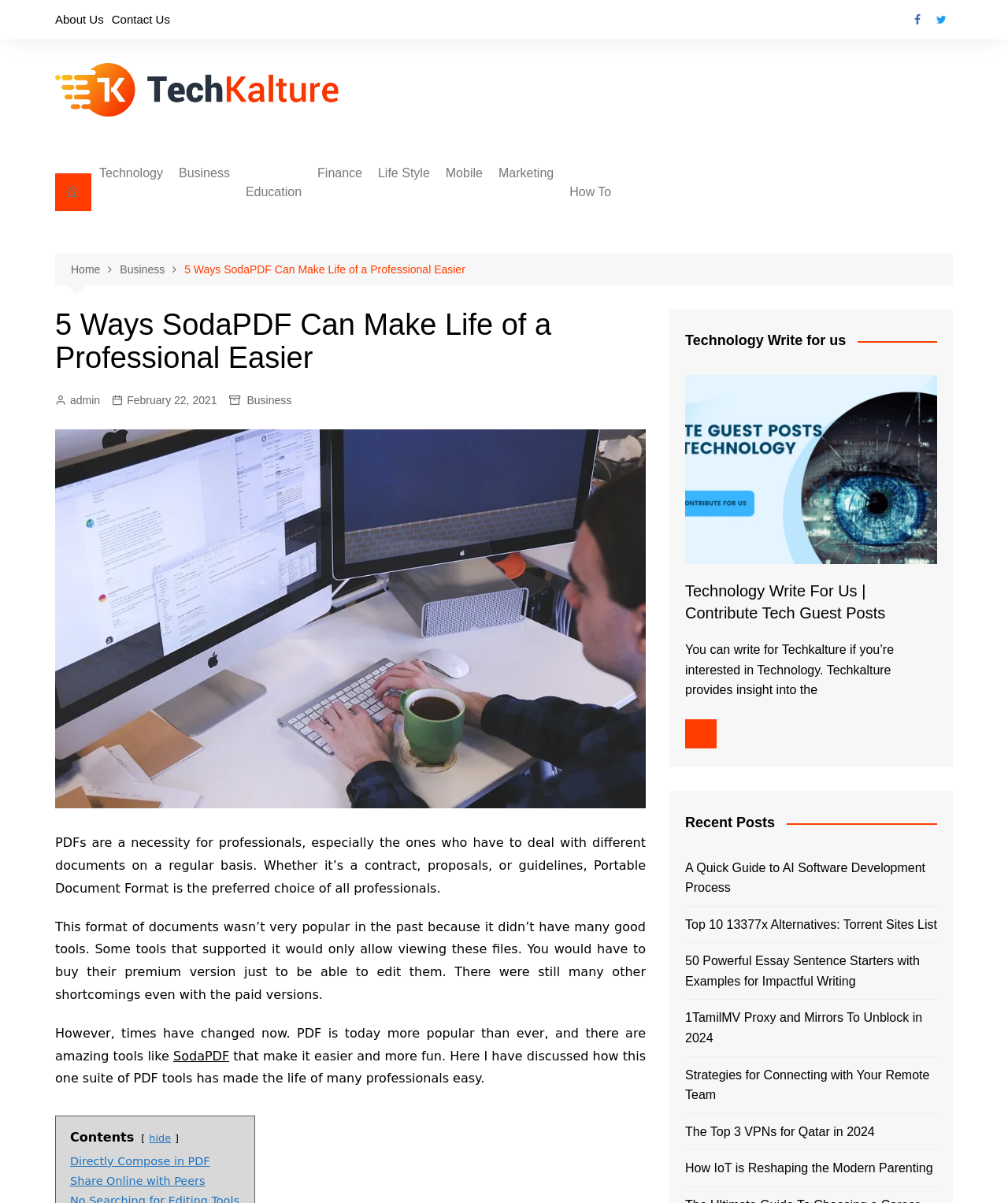Identify the bounding box coordinates for the element that needs to be clicked to fulfill this instruction: "Click on About Us". Provide the coordinates in the format of four float numbers between 0 and 1: [left, top, right, bottom].

[0.055, 0.007, 0.103, 0.026]